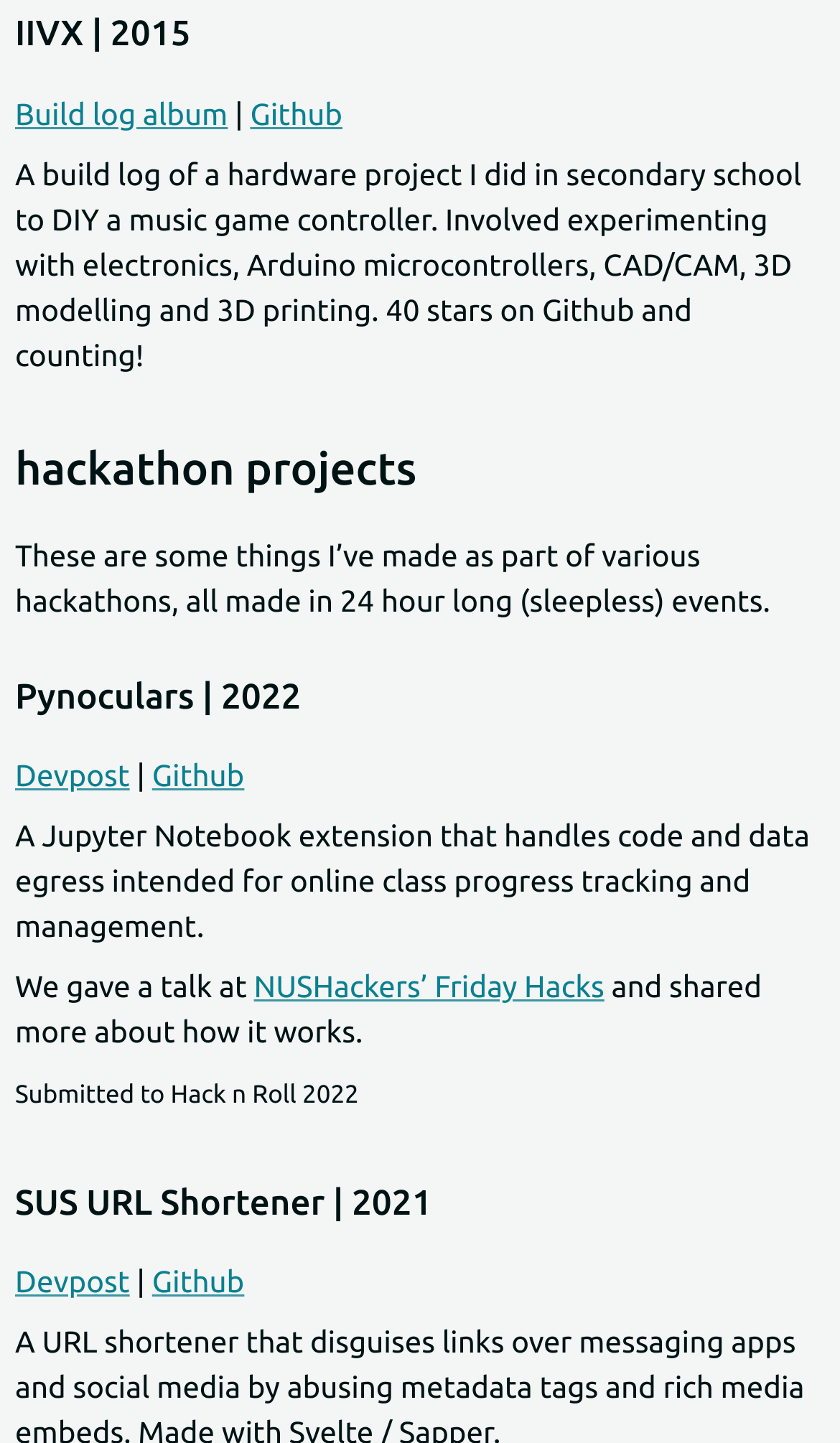Can you determine the bounding box coordinates of the area that needs to be clicked to fulfill the following instruction: "View the Devpost page of Pynoculars"?

[0.018, 0.841, 0.154, 0.865]